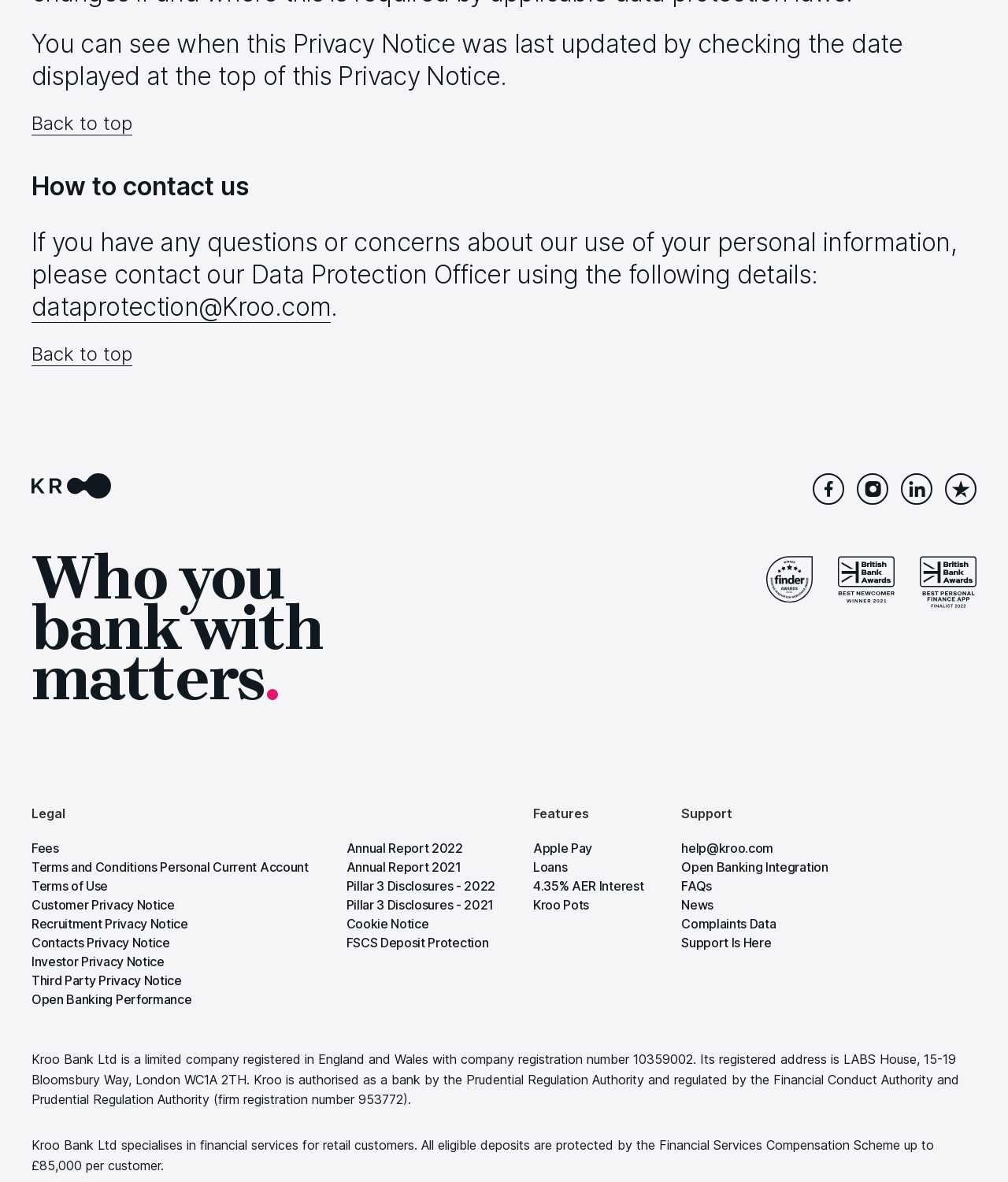Please find the bounding box coordinates for the clickable element needed to perform this instruction: "Go back to top".

[0.031, 0.095, 0.131, 0.115]